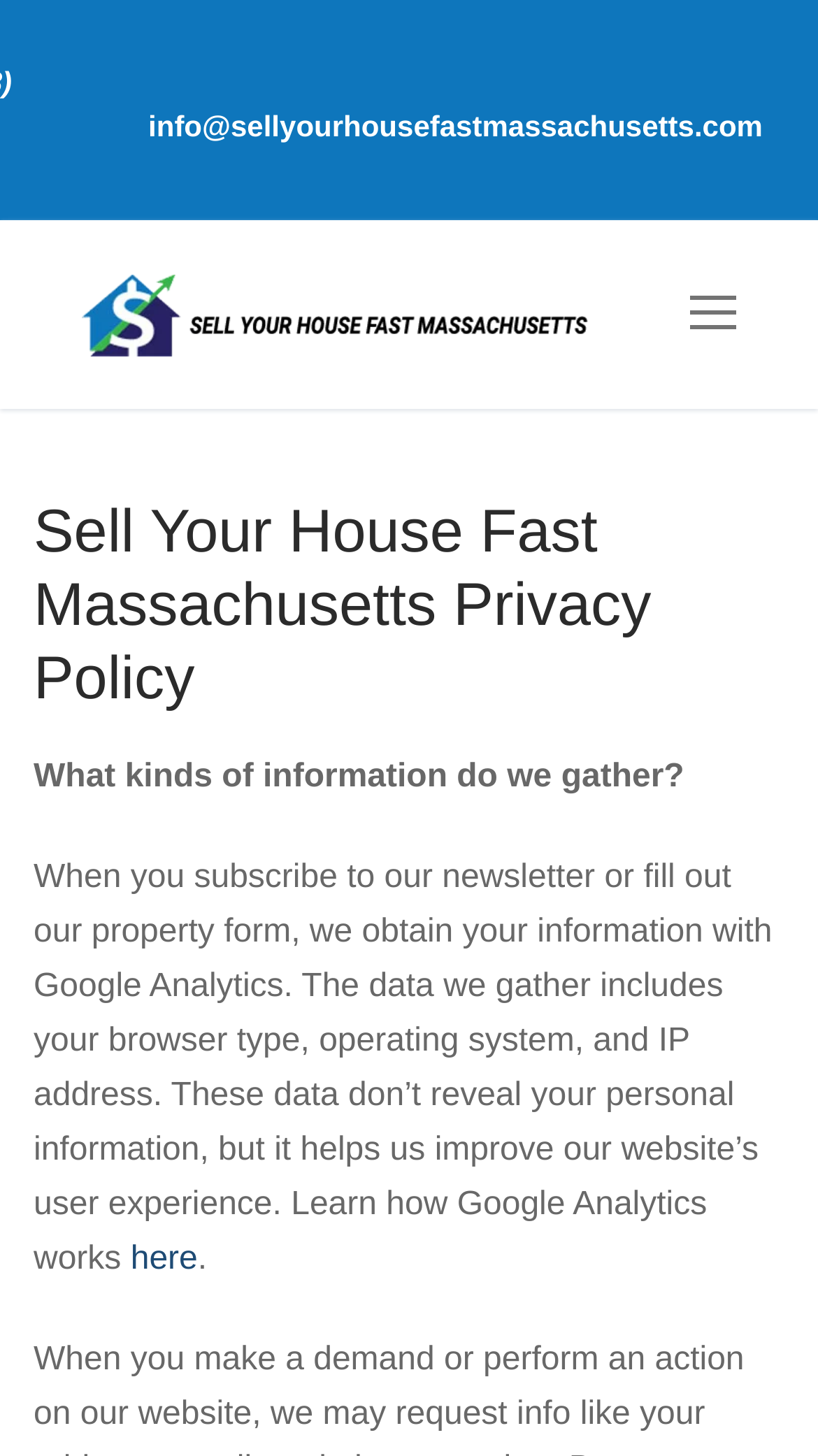Give a complete and precise description of the webpage's appearance.

The webpage is about the privacy policy of "California Houses for Cash" and "Sell Your House Fast Massachusetts". At the top-left corner, there is a "Skip to content" link. Below it, there is a horizontal section containing three links: "info@sellyourhousefastmassachusetts.com" on the left, "Sell Your House Fast Massachusetts" in the middle, accompanied by an image with the same name, and an empty link on the right.

Below this section, there is a heading "Sell Your House Fast Massachusetts Privacy Policy" followed by a series of paragraphs. The first paragraph asks "What kinds of information do we gather?" and is followed by a longer paragraph explaining that the website collects browser type, operating system, and IP address when users subscribe to the newsletter or fill out the property form. This data is used to improve the website's user experience and is collected with Google Analytics. There is a link "here" within this paragraph that leads to more information on how Google Analytics works.